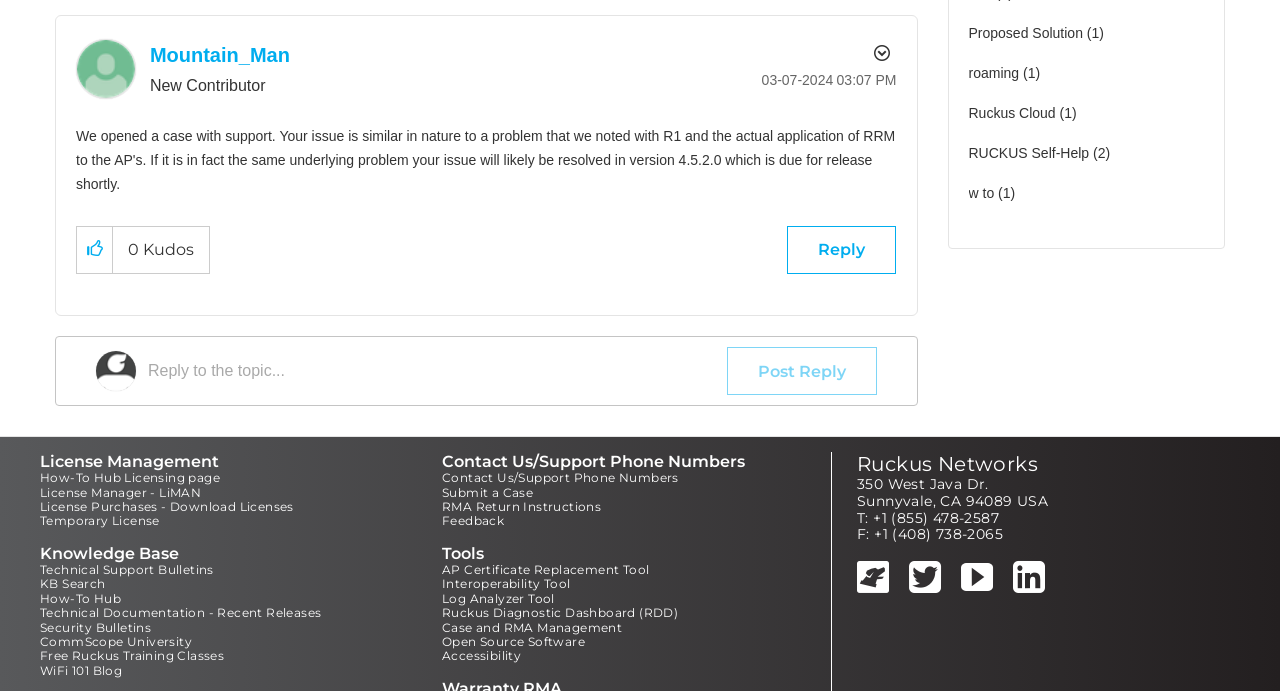Based on the element description: "Technical Documentation - Recent Releases", identify the UI element and provide its bounding box coordinates. Use four float numbers between 0 and 1, [left, top, right, bottom].

[0.031, 0.876, 0.251, 0.897]